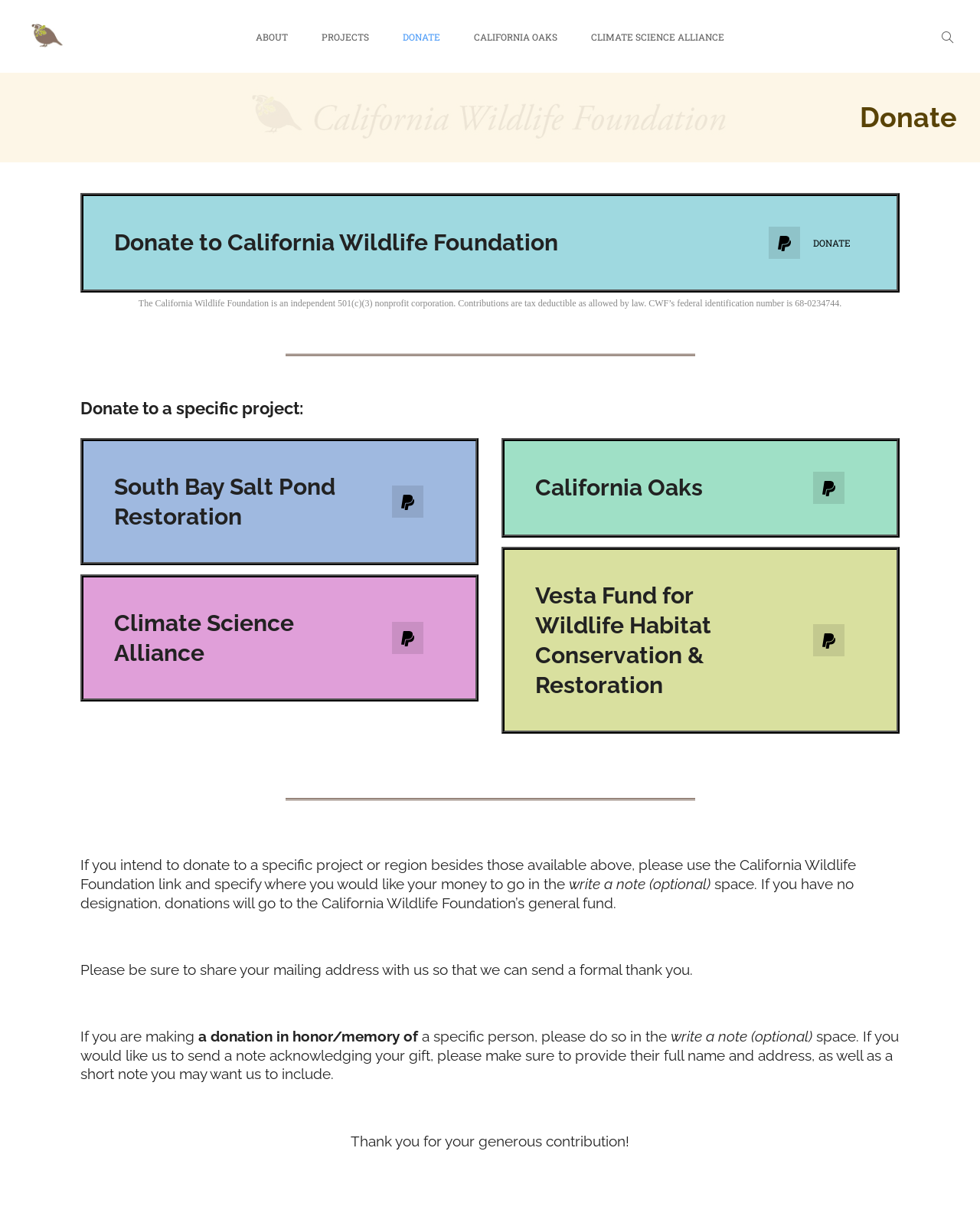Locate the bounding box coordinates of the element that needs to be clicked to carry out the instruction: "Donate to California Oaks". The coordinates should be given as four float numbers ranging from 0 to 1, i.e., [left, top, right, bottom].

[0.807, 0.39, 0.884, 0.416]